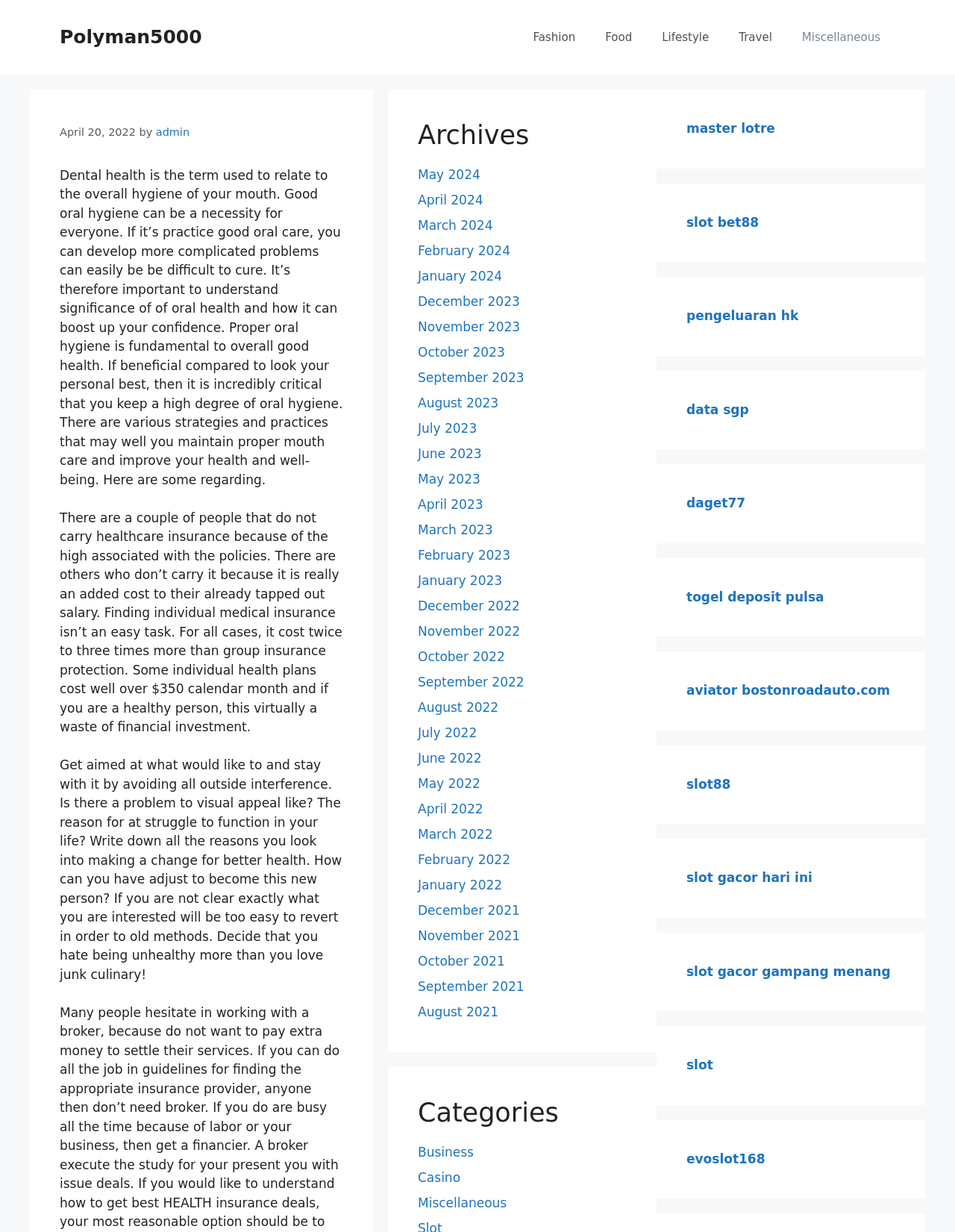Refer to the image and provide a thorough answer to this question:
What is the topic of the first post?

I read the static text of the first post, which is located in the main content area of the webpage. The text starts with 'Dental health is the term used to relate to the overall hygiene of your mouth...', so the topic of the first post is dental health.